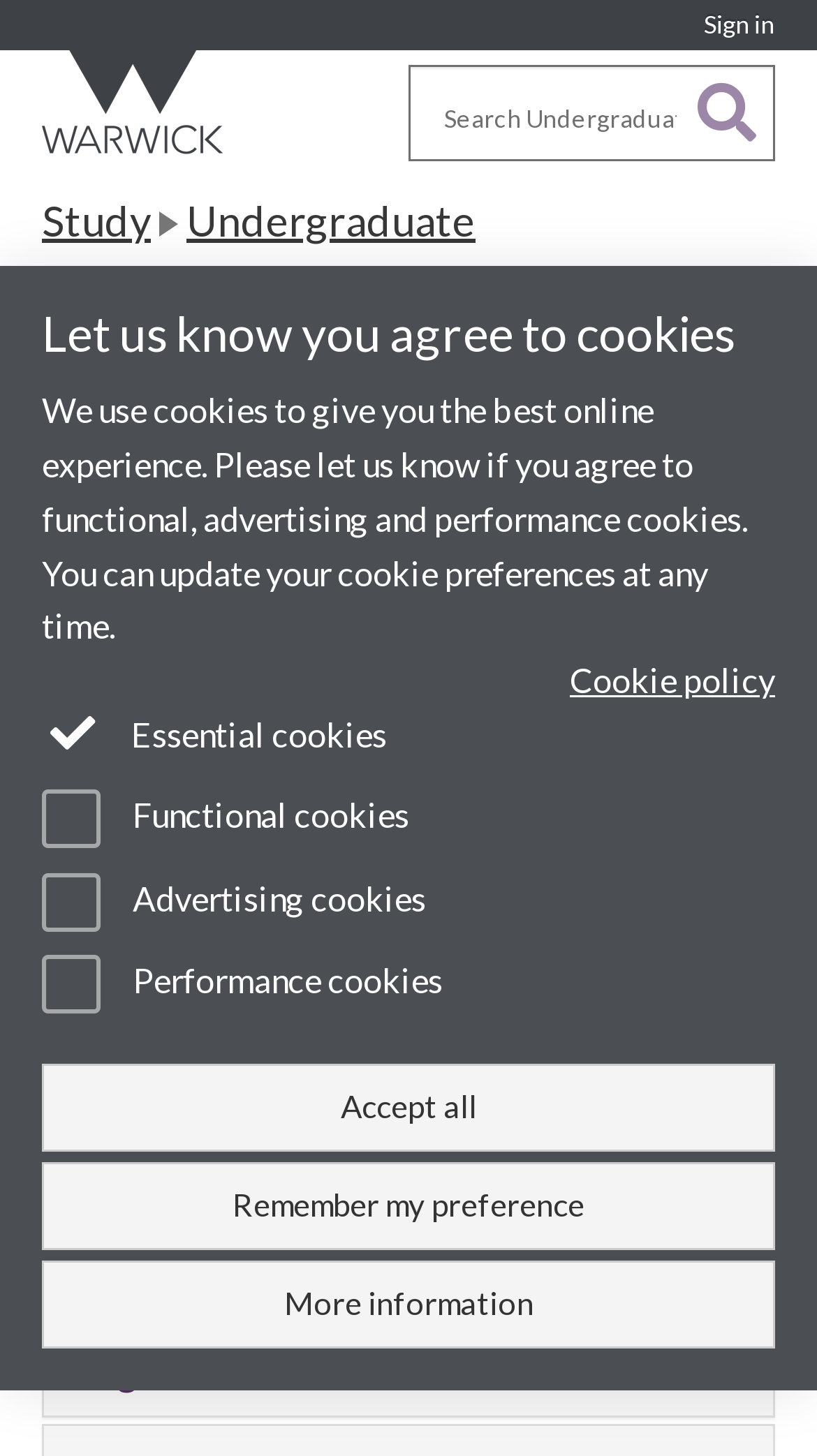Please specify the bounding box coordinates of the clickable region to carry out the following instruction: "Go to University of Warwick homepage". The coordinates should be four float numbers between 0 and 1, in the format [left, top, right, bottom].

[0.026, 0.035, 0.308, 0.112]